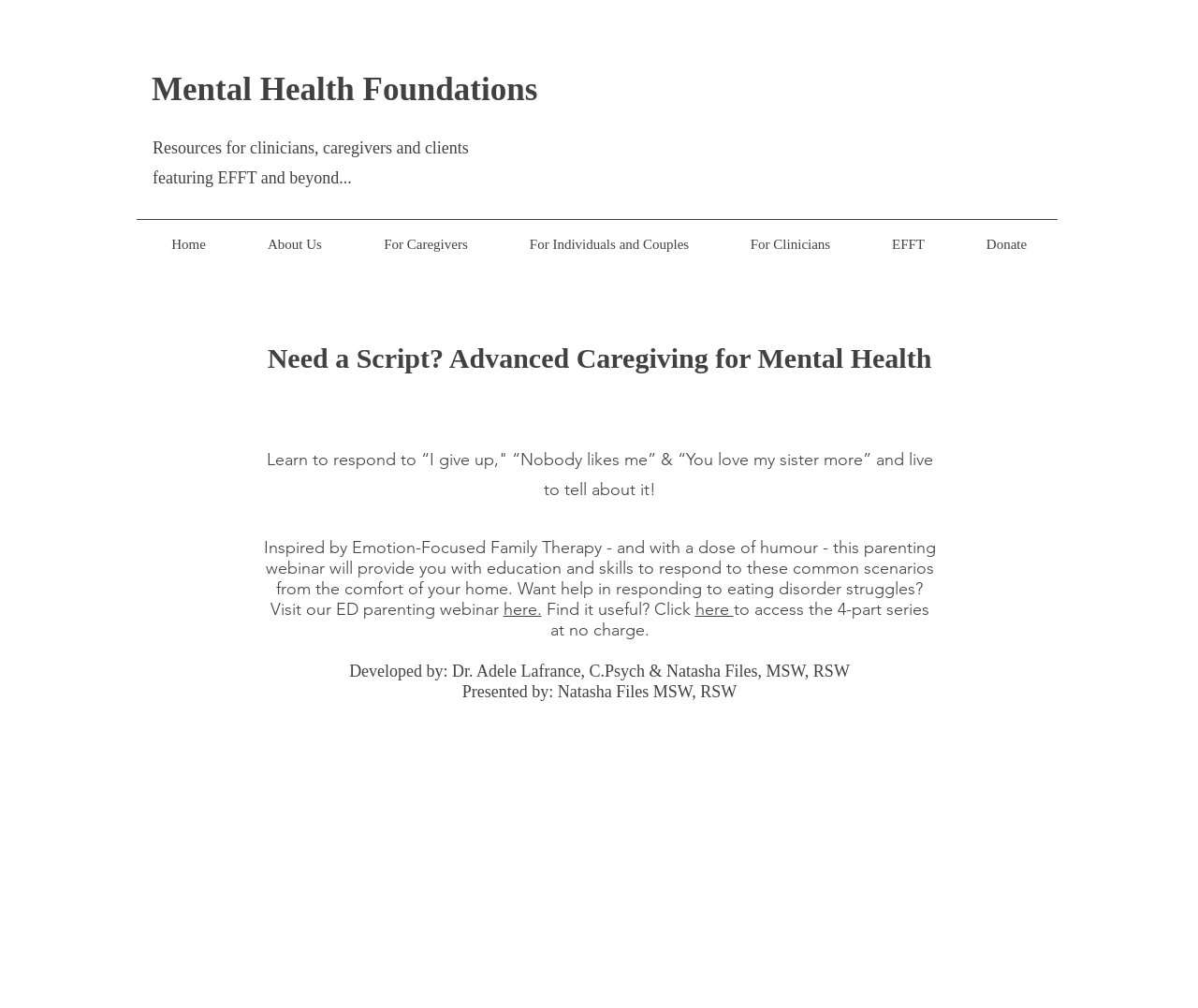Using the information in the image, give a detailed answer to the following question: What is the focus of the 'Need a Script?' section?

In the 'Need a Script?' section, I can see a heading that mentions 'Advanced Caregiving for Mental Health' and a description that talks about a parenting webinar inspired by Emotion-Focused Family Therapy. This suggests that the focus of this section is a parenting webinar.